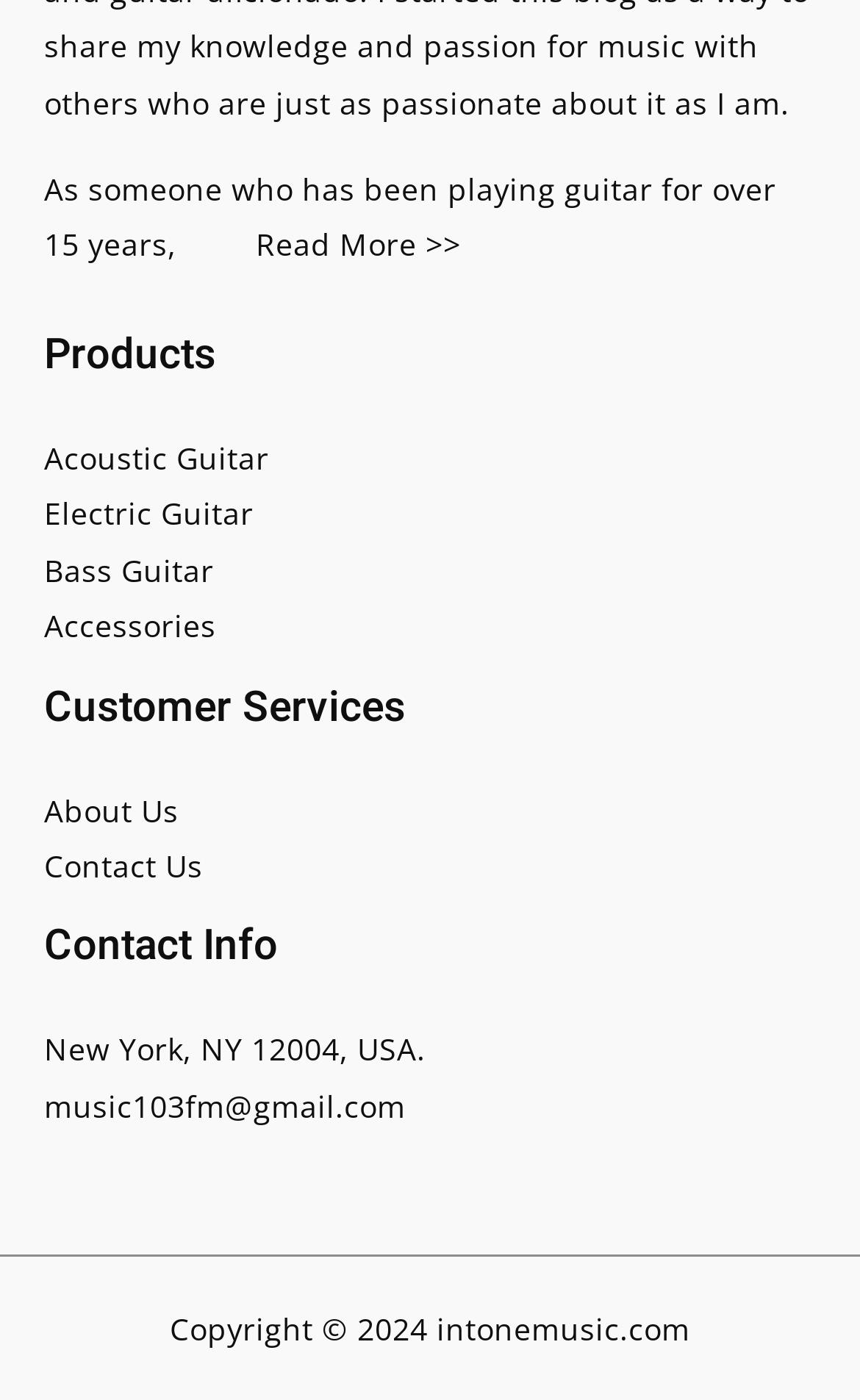Identify the bounding box coordinates of the clickable region required to complete the instruction: "Get Support from Learning Center". The coordinates should be given as four float numbers within the range of 0 and 1, i.e., [left, top, right, bottom].

None